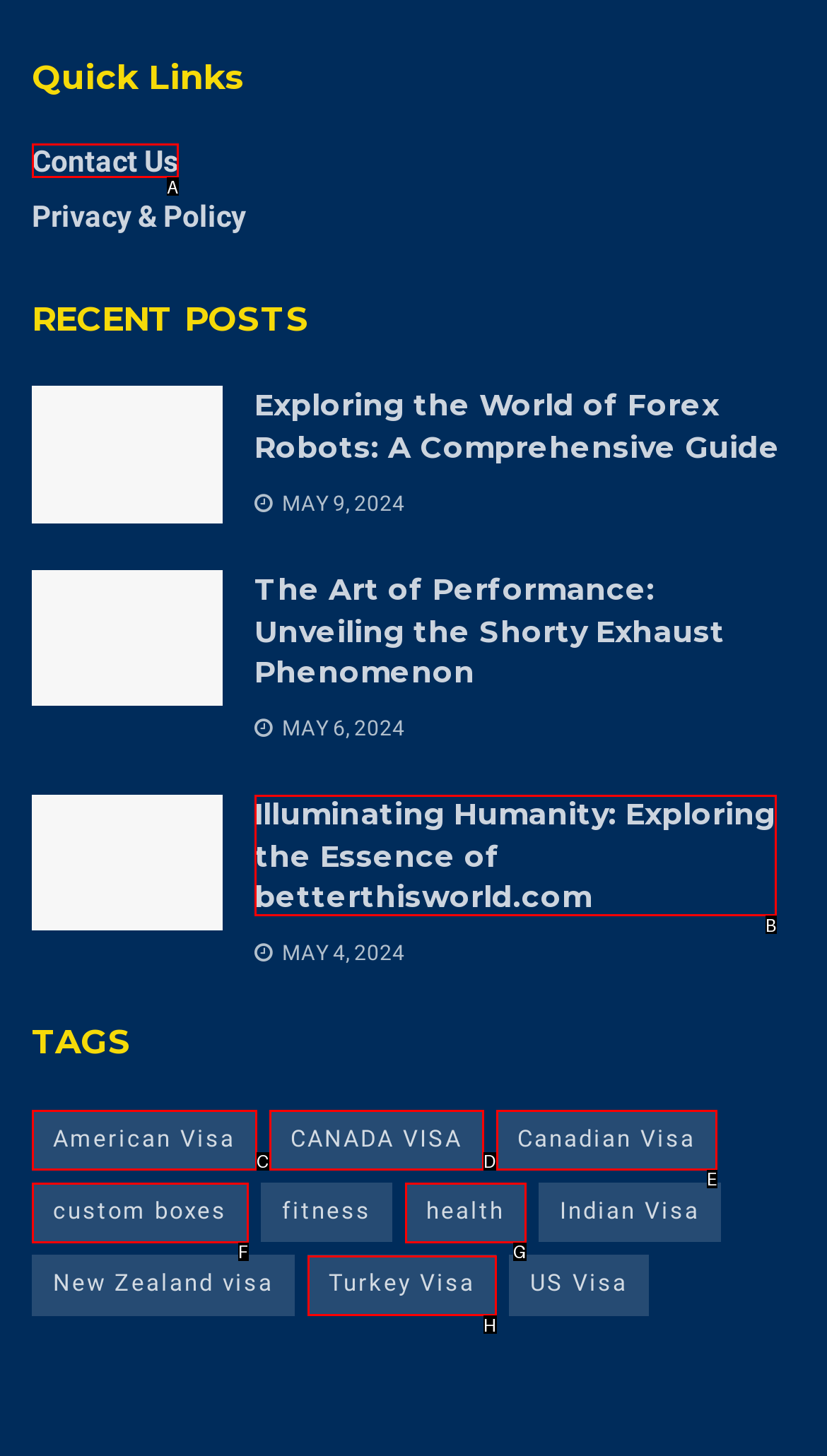Pick the option that best fits the description: Turkey Visa. Reply with the letter of the matching option directly.

H